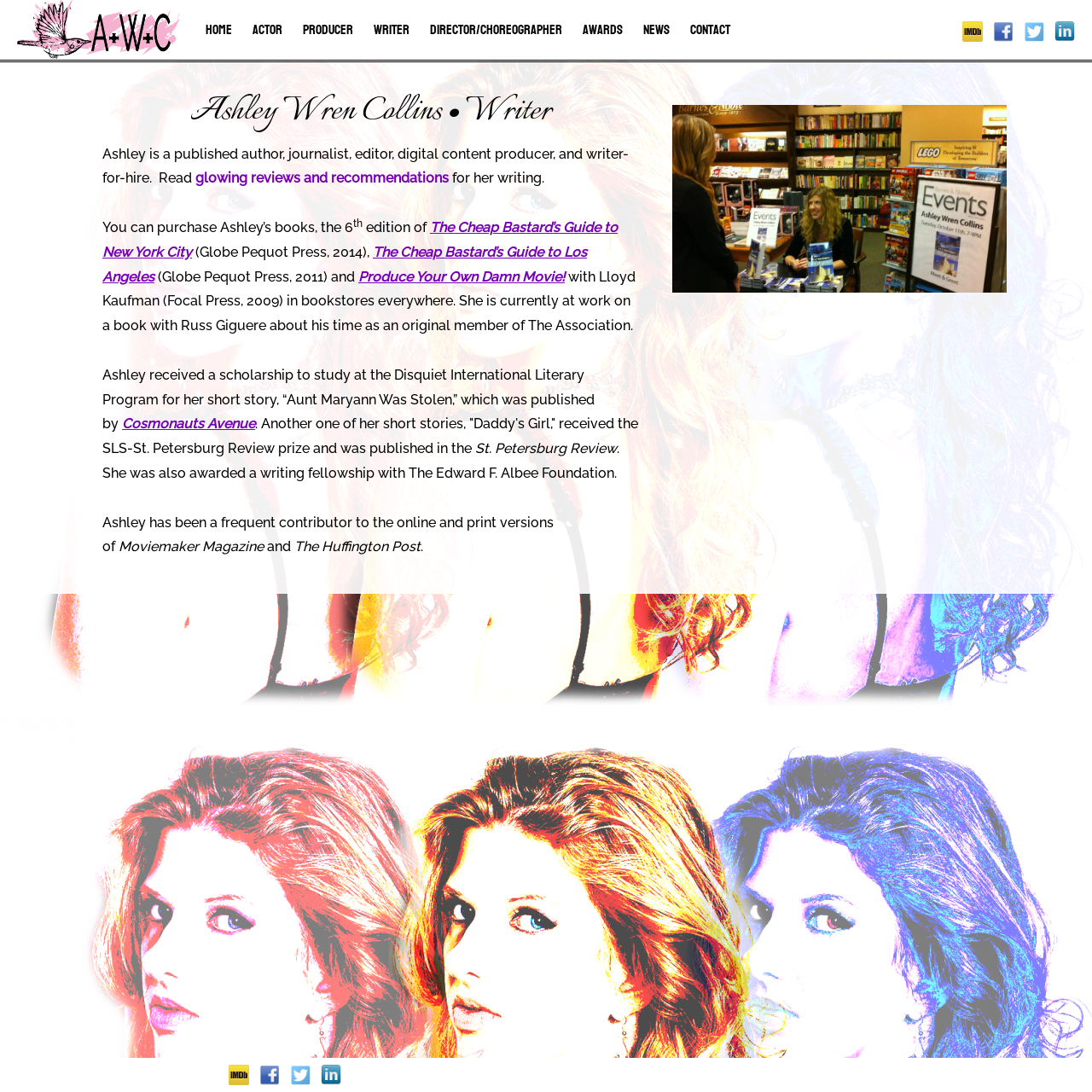Determine the bounding box coordinates for the UI element described. Format the coordinates as (top-left x, top-left y, bottom-right x, bottom-right y) and ensure all values are between 0 and 1. Element description: Cosmonauts Avenue

[0.112, 0.381, 0.234, 0.396]